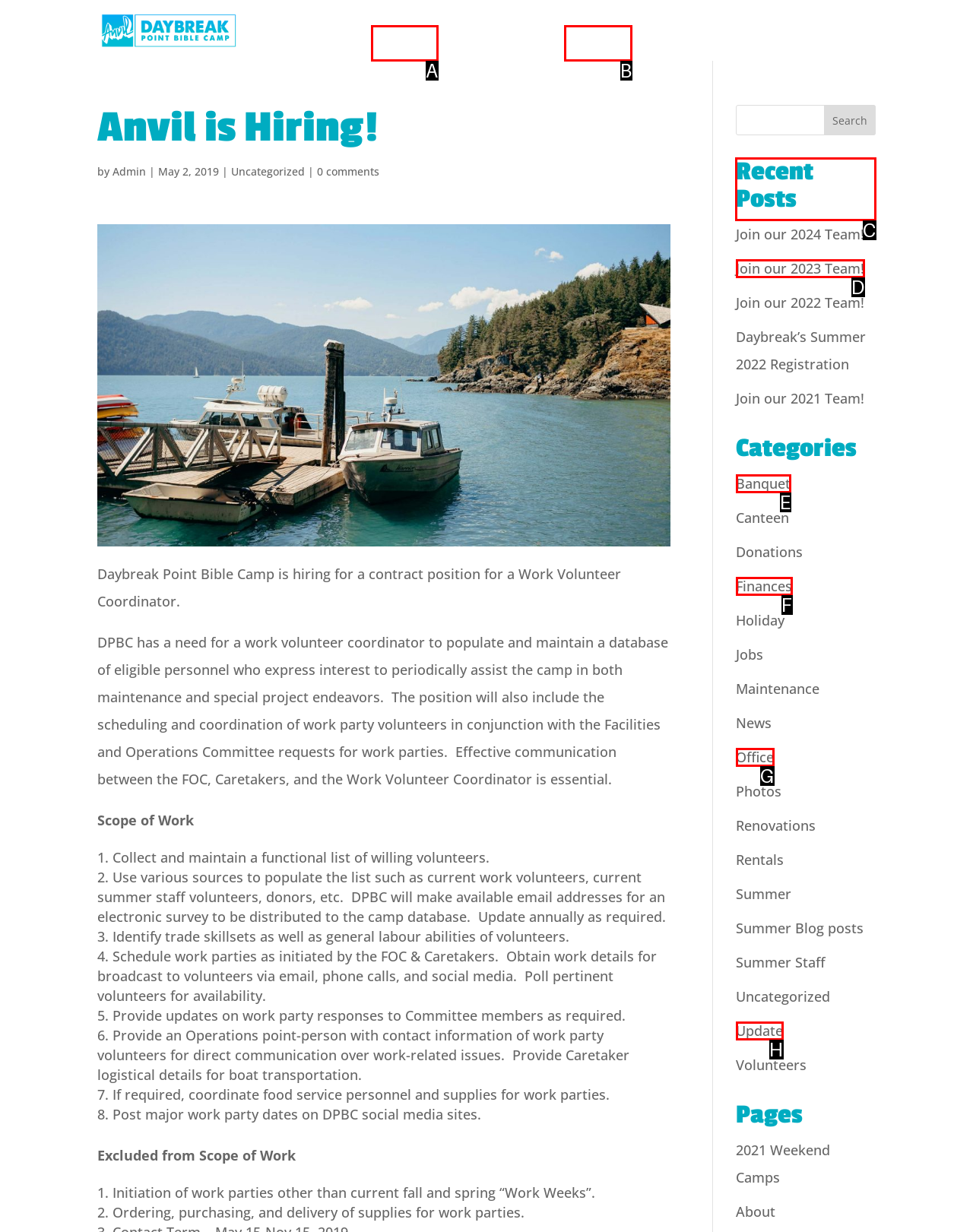Which lettered option should be clicked to perform the following task: Check recent posts
Respond with the letter of the appropriate option.

C